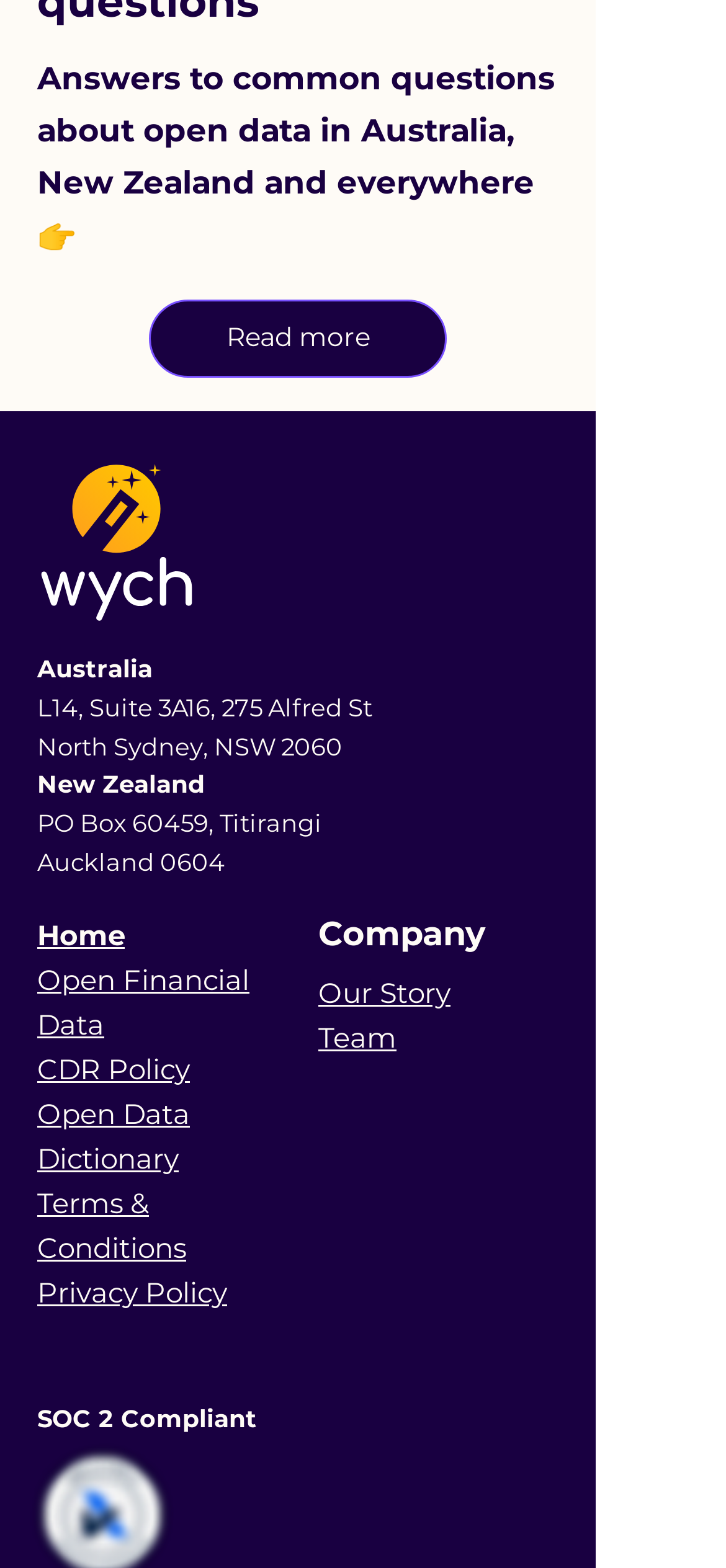Identify the bounding box coordinates for the UI element described as: "Read more".

[0.205, 0.191, 0.615, 0.241]